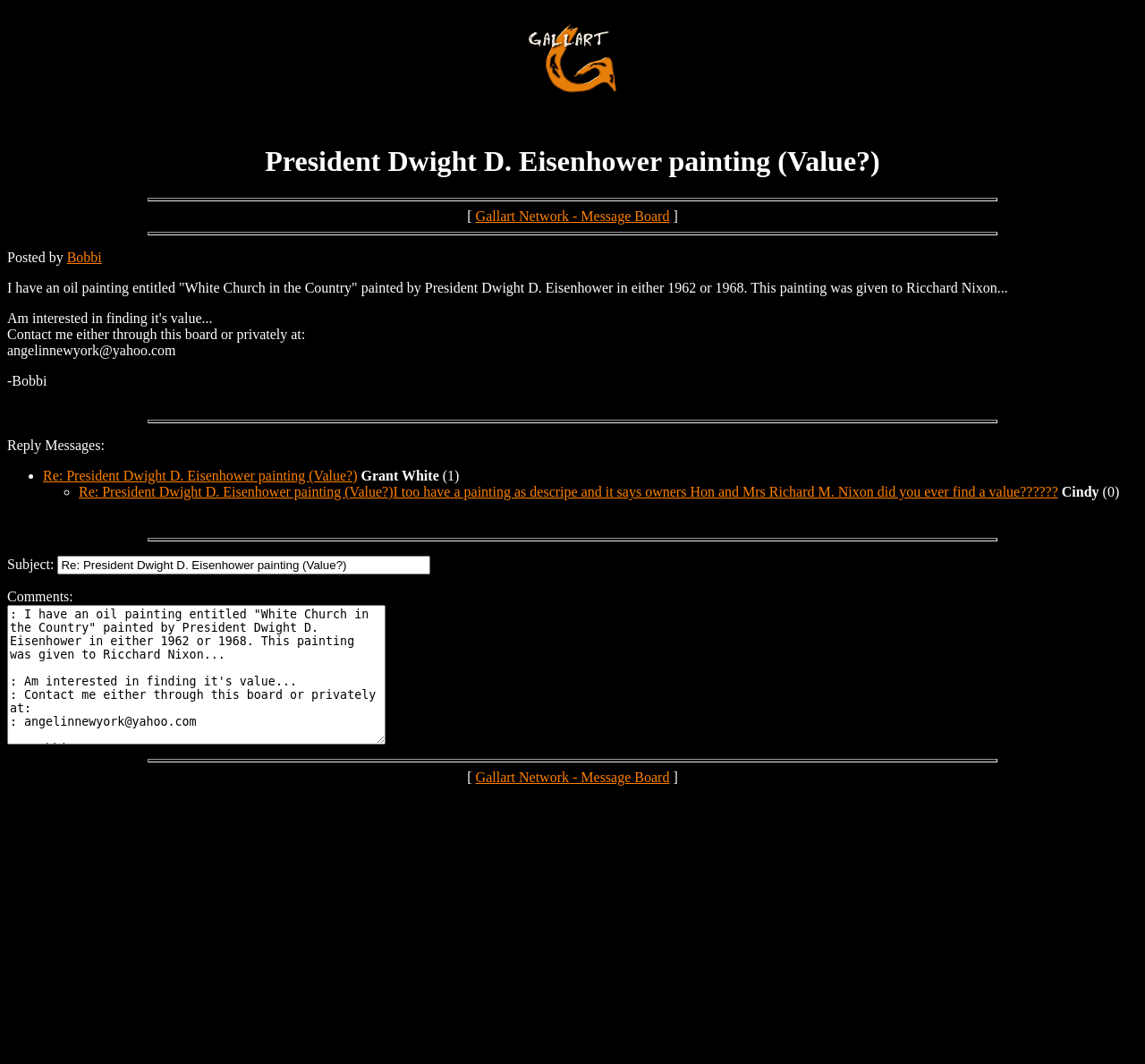Could you determine the bounding box coordinates of the clickable element to complete the instruction: "Reply to the post"? Provide the coordinates as four float numbers between 0 and 1, i.e., [left, top, right, bottom].

[0.05, 0.522, 0.376, 0.54]